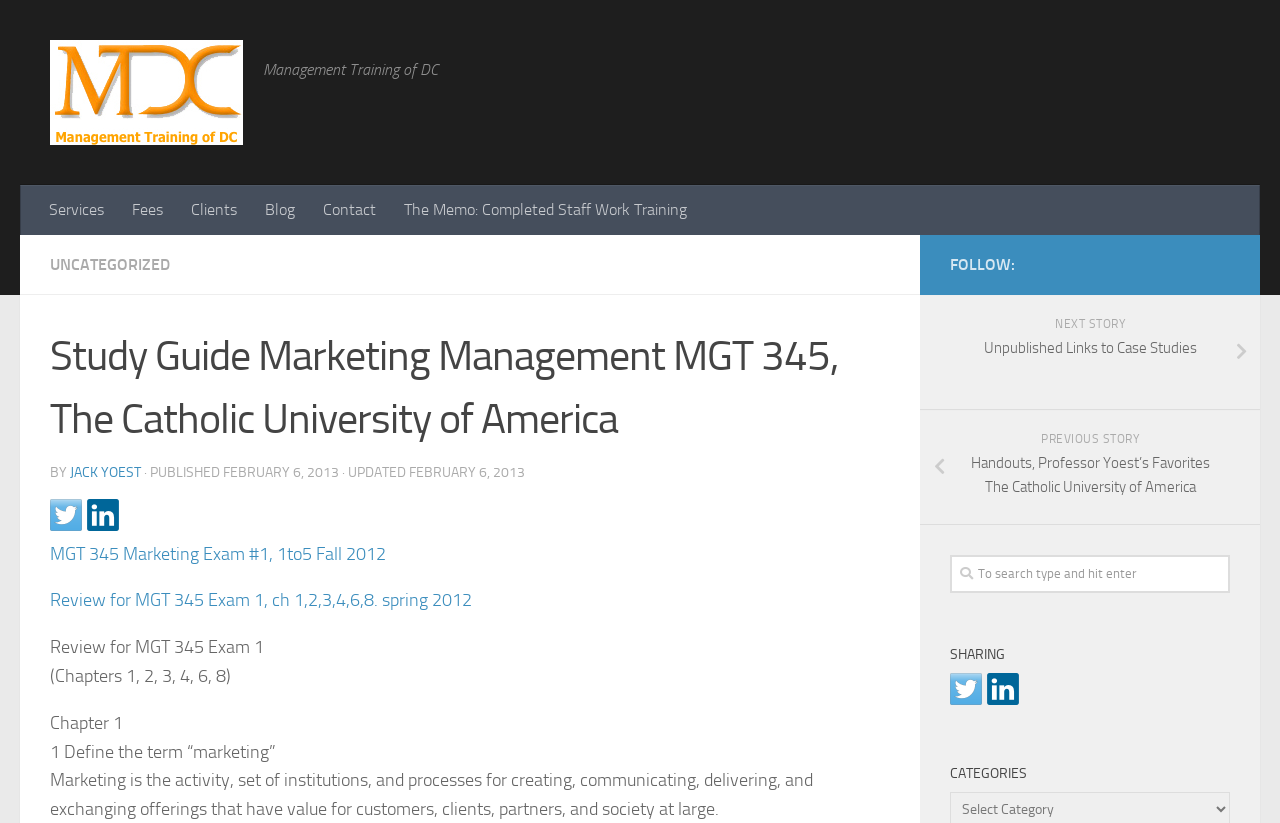Please identify the bounding box coordinates of the element that needs to be clicked to execute the following command: "Click on the 'Services' link". Provide the bounding box using four float numbers between 0 and 1, formatted as [left, top, right, bottom].

[0.027, 0.225, 0.092, 0.286]